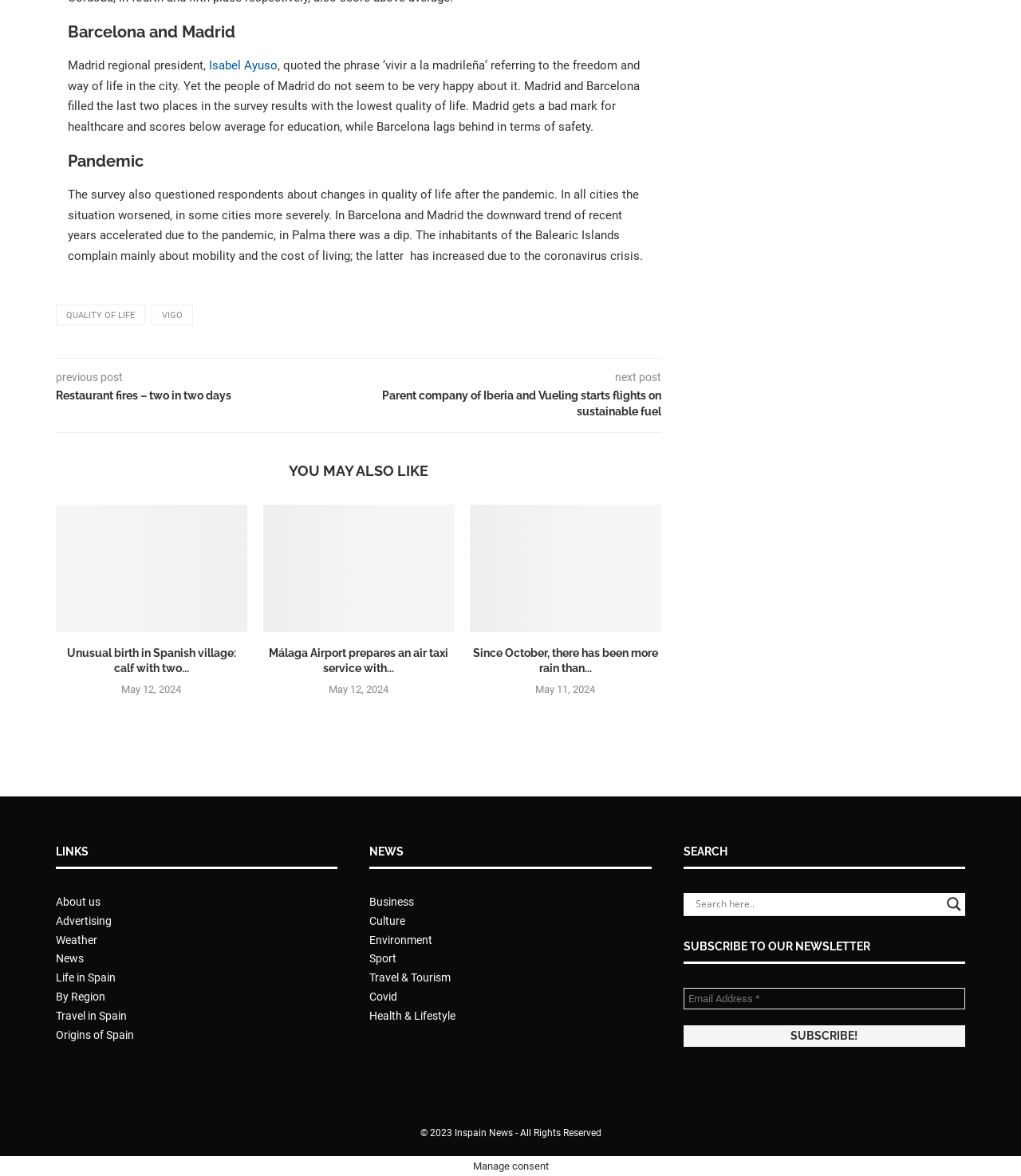Find the bounding box coordinates of the clickable element required to execute the following instruction: "Visit Tarrant Events Center homepage". Provide the coordinates as four float numbers between 0 and 1, i.e., [left, top, right, bottom].

None